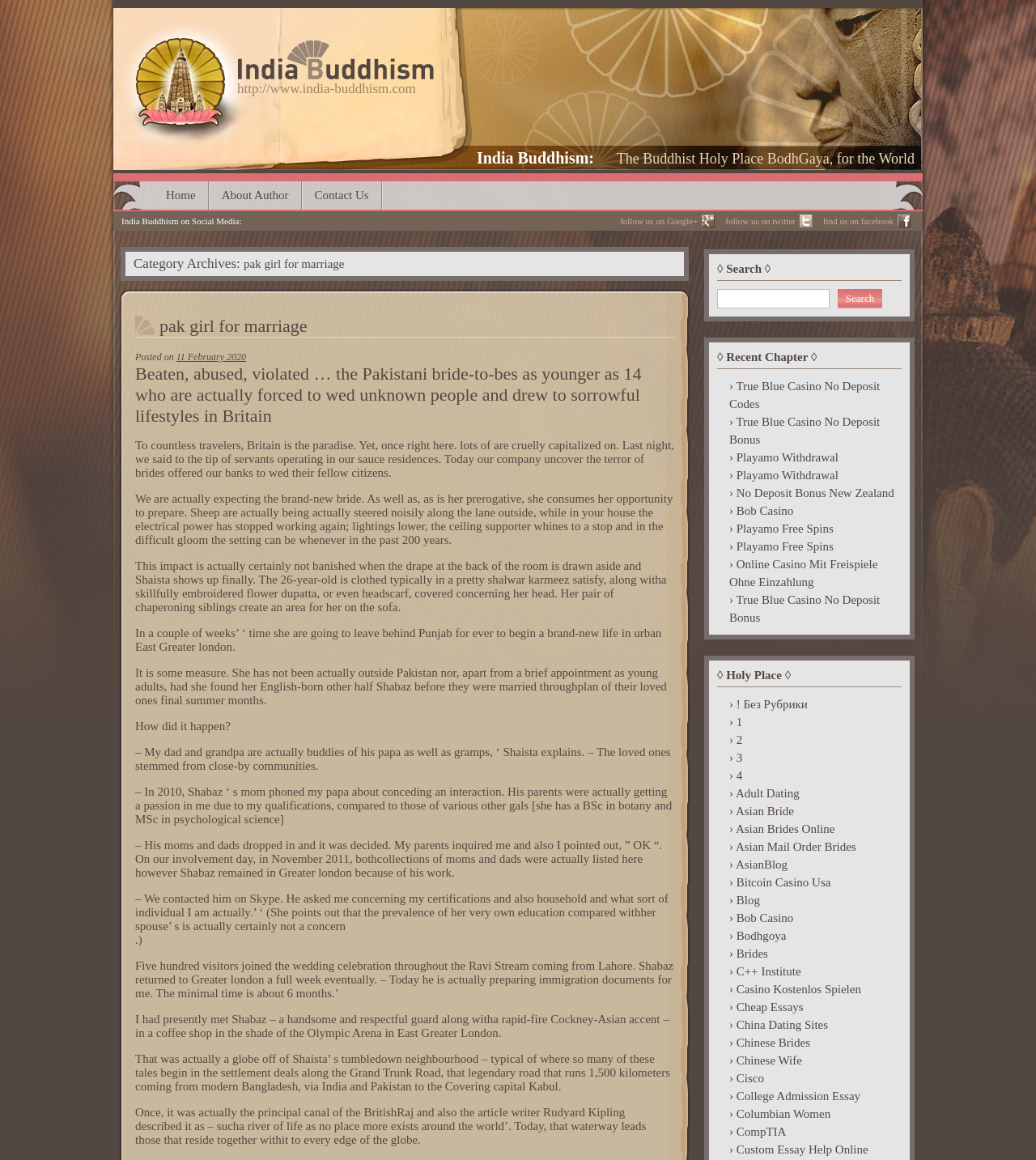What is the category of the current archive?
Give a single word or phrase as your answer by examining the image.

pak girl for marriage